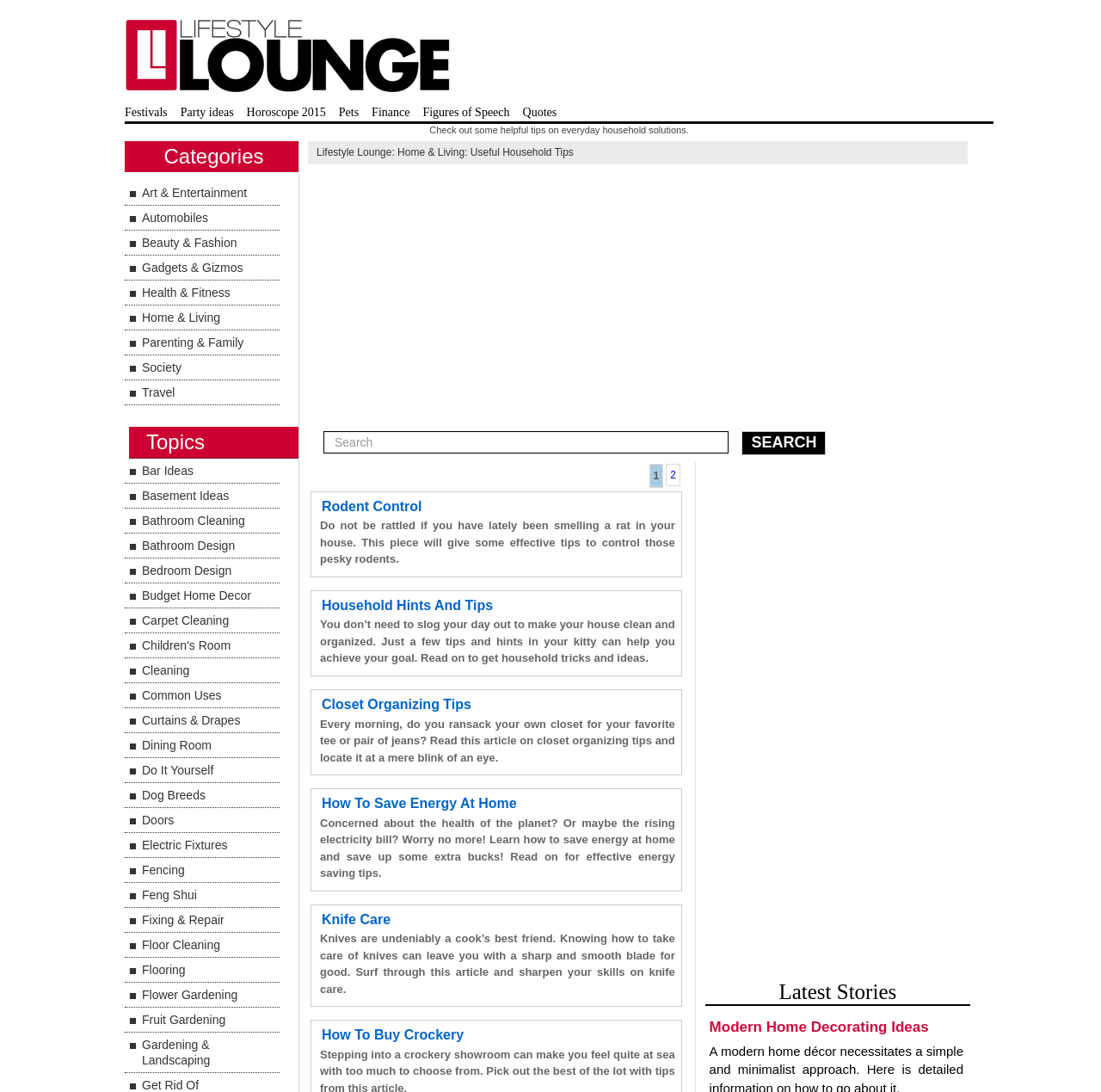Locate the bounding box coordinates of the area to click to fulfill this instruction: "Read about Rodent Control". The bounding box should be presented as four float numbers between 0 and 1, in the order [left, top, right, bottom].

[0.292, 0.457, 0.383, 0.47]